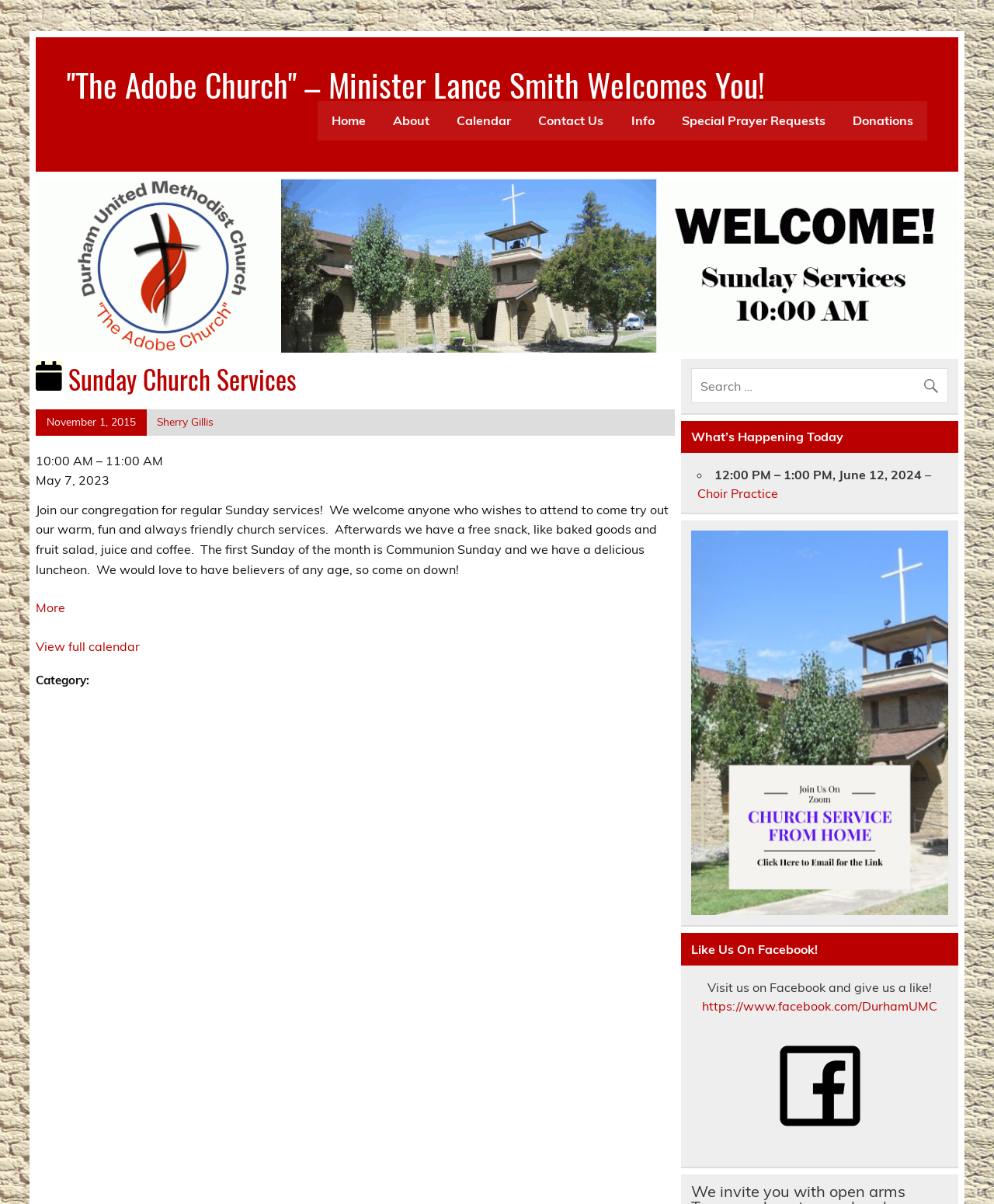Pinpoint the bounding box coordinates of the area that must be clicked to complete this instruction: "Read more about 'Sunday Church Services'".

[0.036, 0.498, 0.066, 0.511]